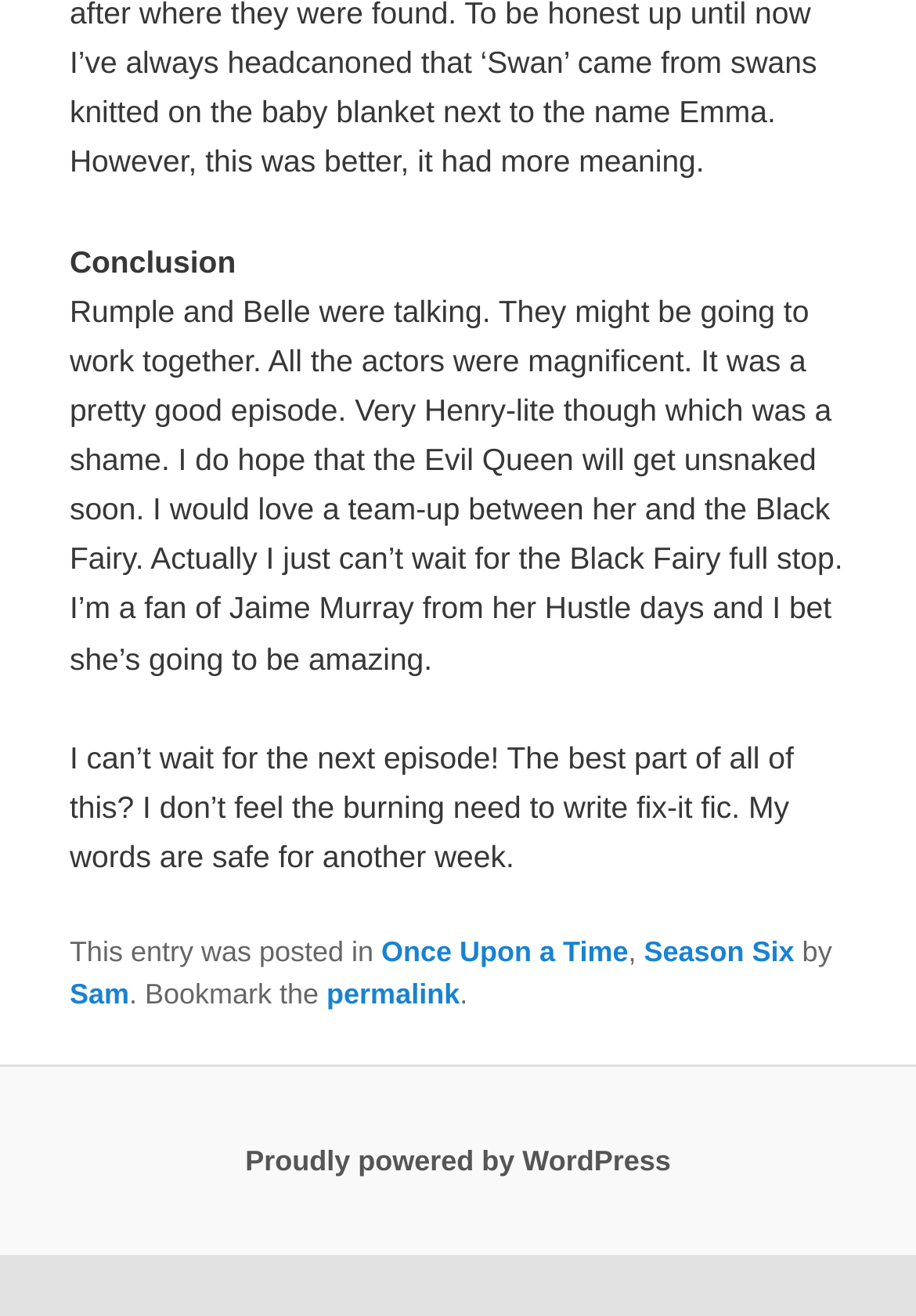Use the details in the image to answer the question thoroughly: 
What is the topic of the latest article?

The topic of the latest article can be determined by looking at the footer section of the webpage, where it says 'This entry was posted in Once Upon a Time, Season Six by Sam'. This indicates that the latest article is related to the TV show 'Once Upon a Time', specifically Season Six.